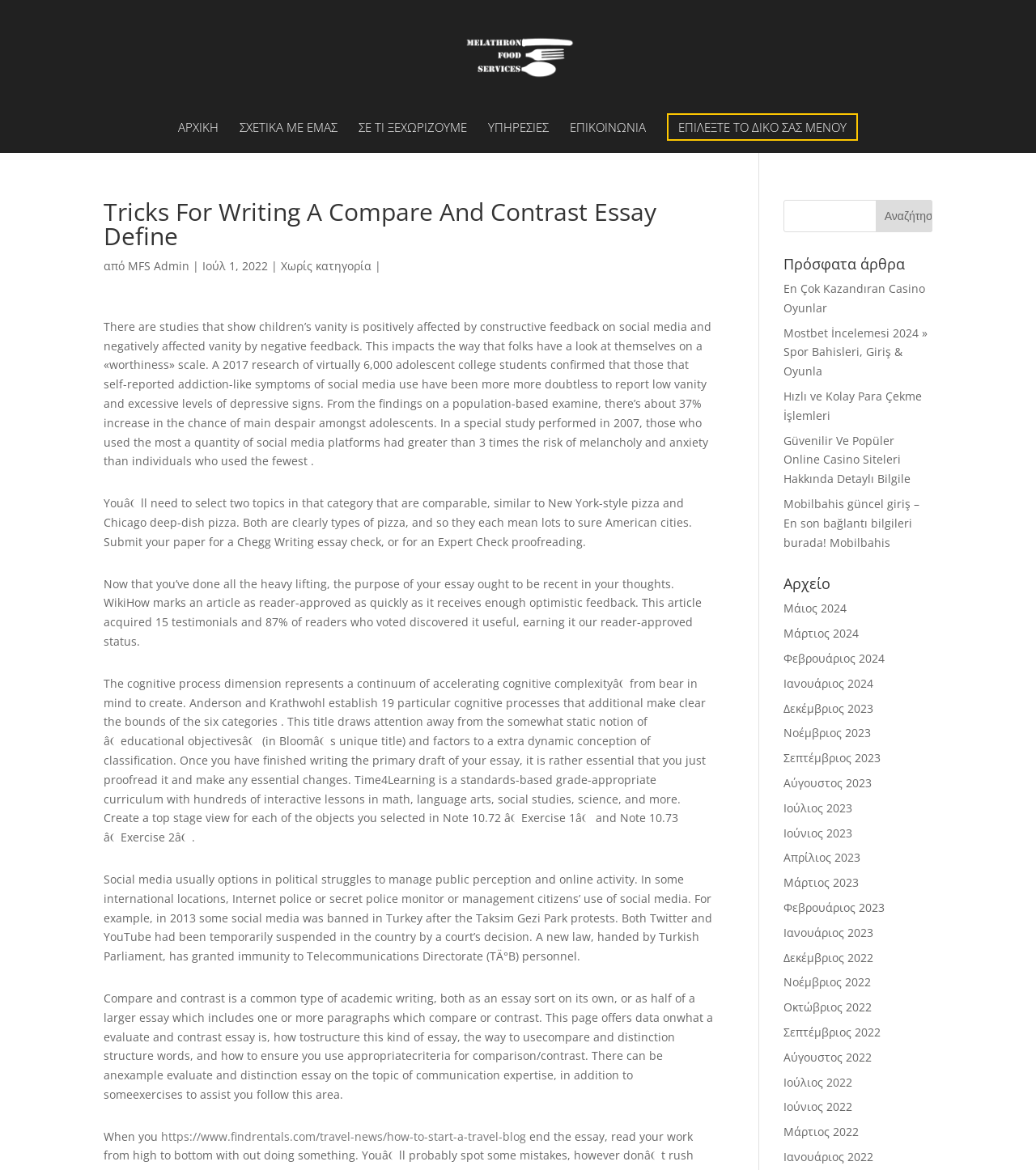Identify the bounding box coordinates of the section that should be clicked to achieve the task described: "visit about us page".

None